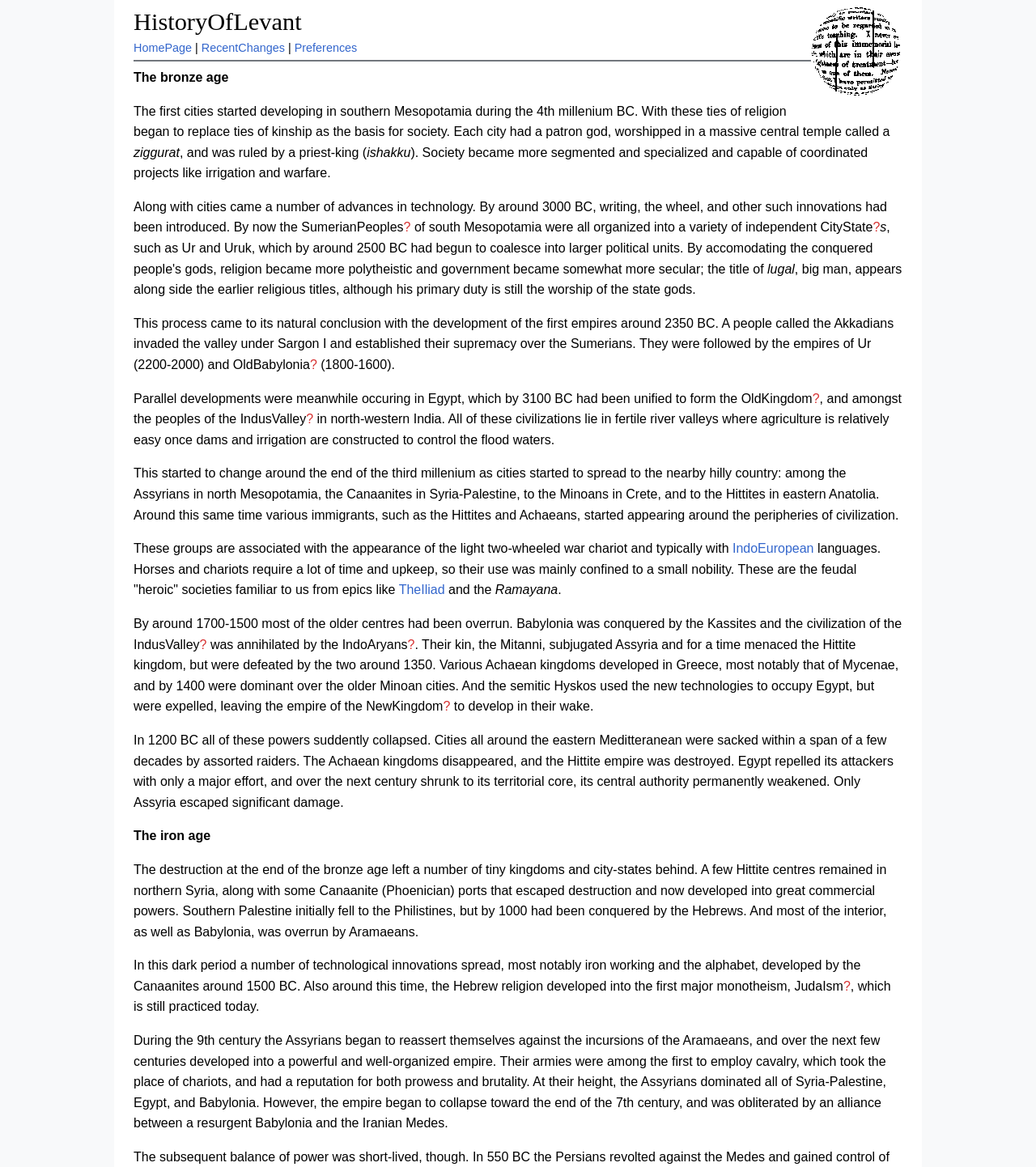What is the name of the religion that developed into the first major monotheism?
Answer the question with a detailed explanation, including all necessary information.

According to the webpage, the Hebrew religion developed into the first major monotheism, which is Judaism, around the time of the iron age.